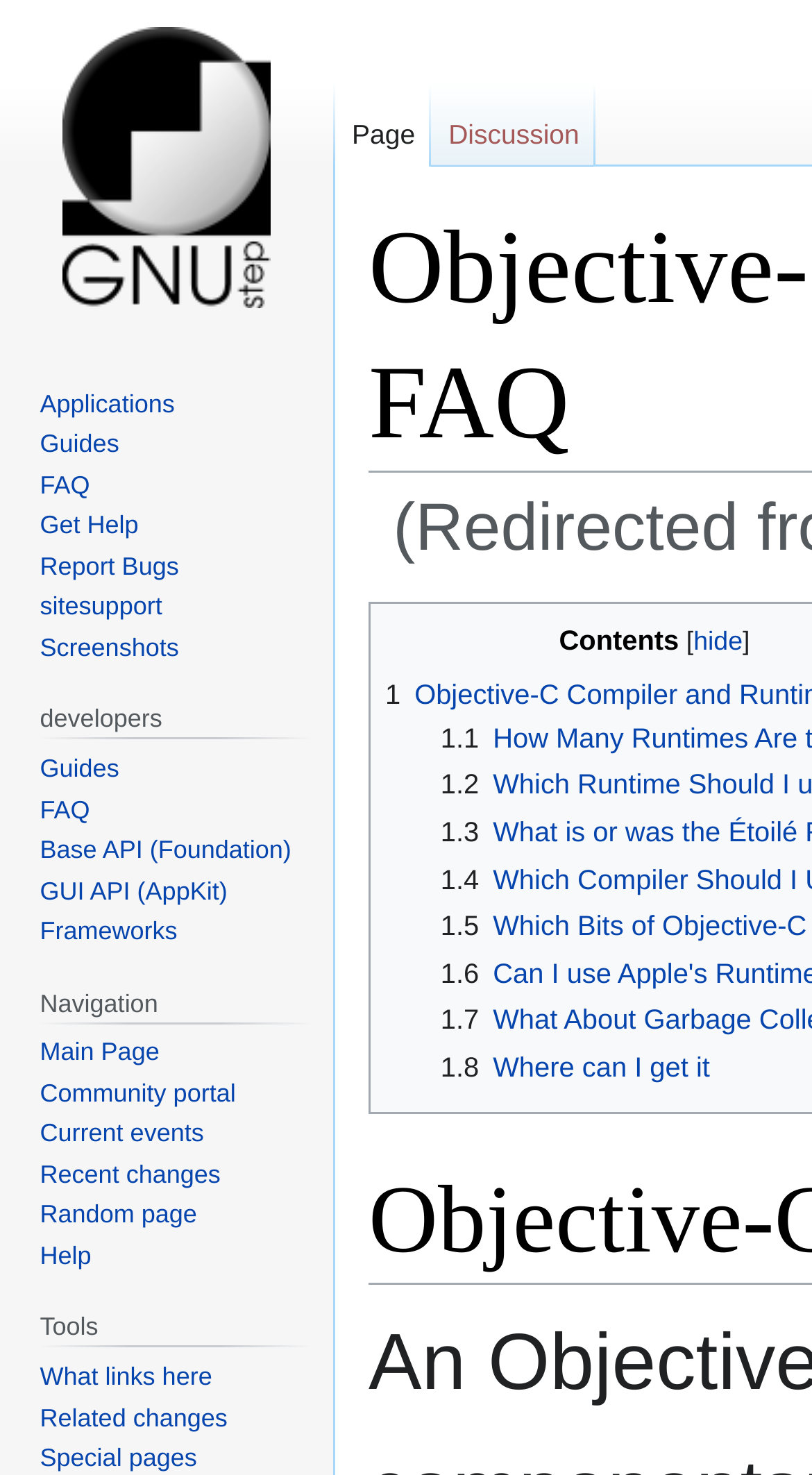Can you find the bounding box coordinates of the area I should click to execute the following instruction: "View recent changes"?

[0.049, 0.786, 0.272, 0.806]